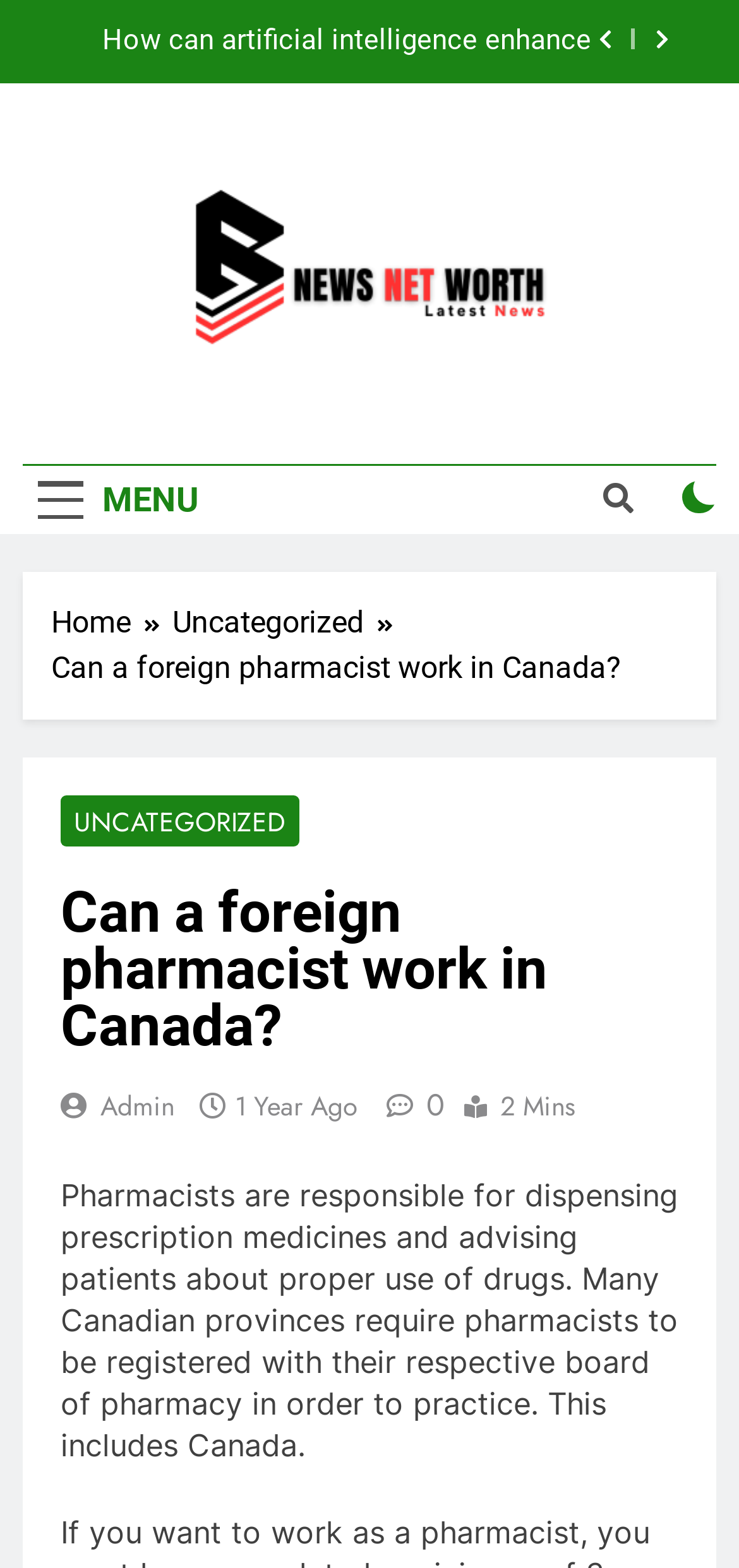Provide the bounding box coordinates of the HTML element described as: "Menu". The bounding box coordinates should be four float numbers between 0 and 1, i.e., [left, top, right, bottom].

[0.031, 0.297, 0.29, 0.341]